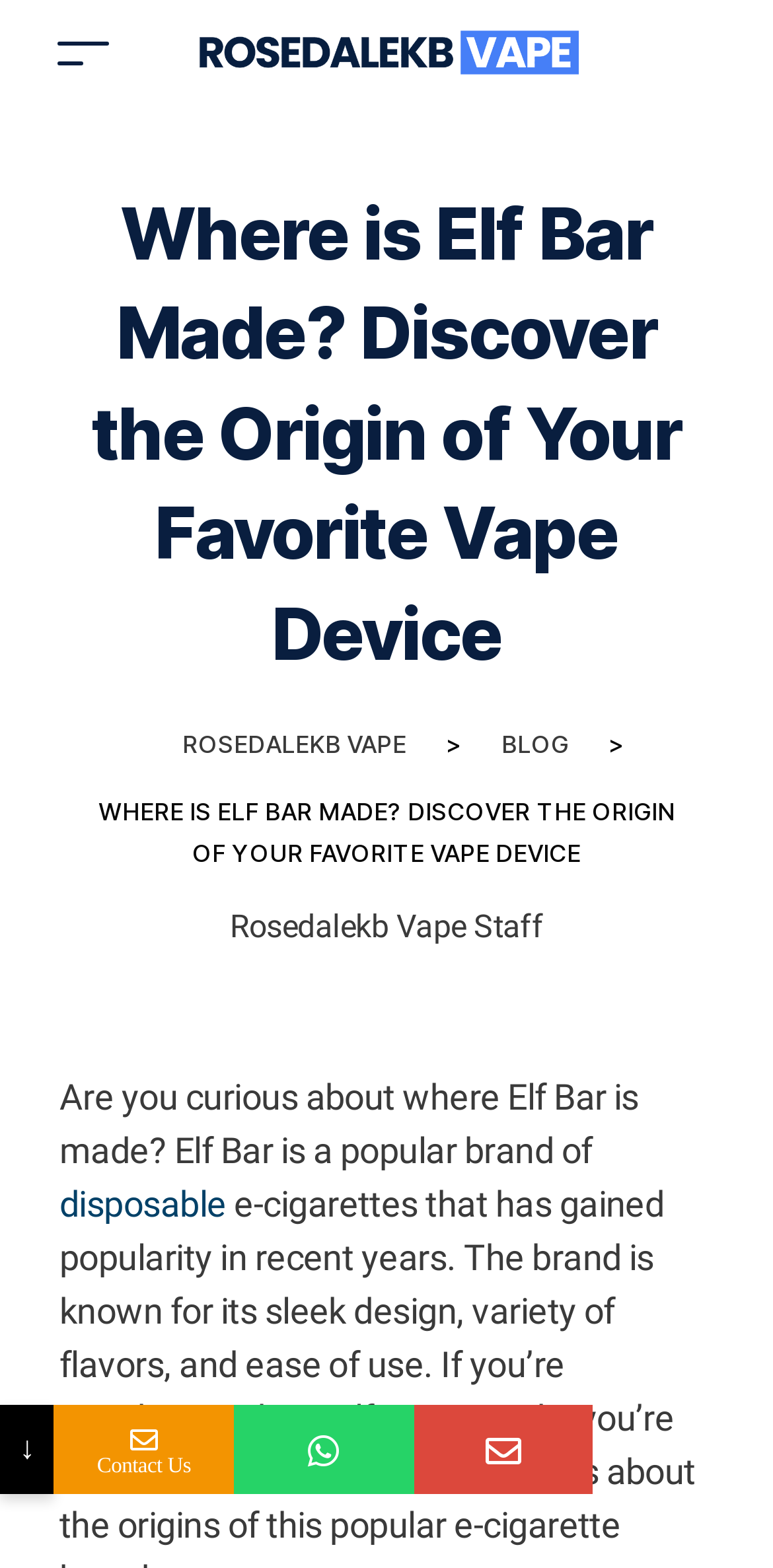What type of e-cigarettes is Elf Bar?
Please respond to the question with a detailed and well-explained answer.

The webpage has the text 'Are you curious about where Elf Bar is made? Elf Bar is a popular brand of disposable e-cigarettes...' which indicates that Elf Bar is a brand of disposable e-cigarettes.